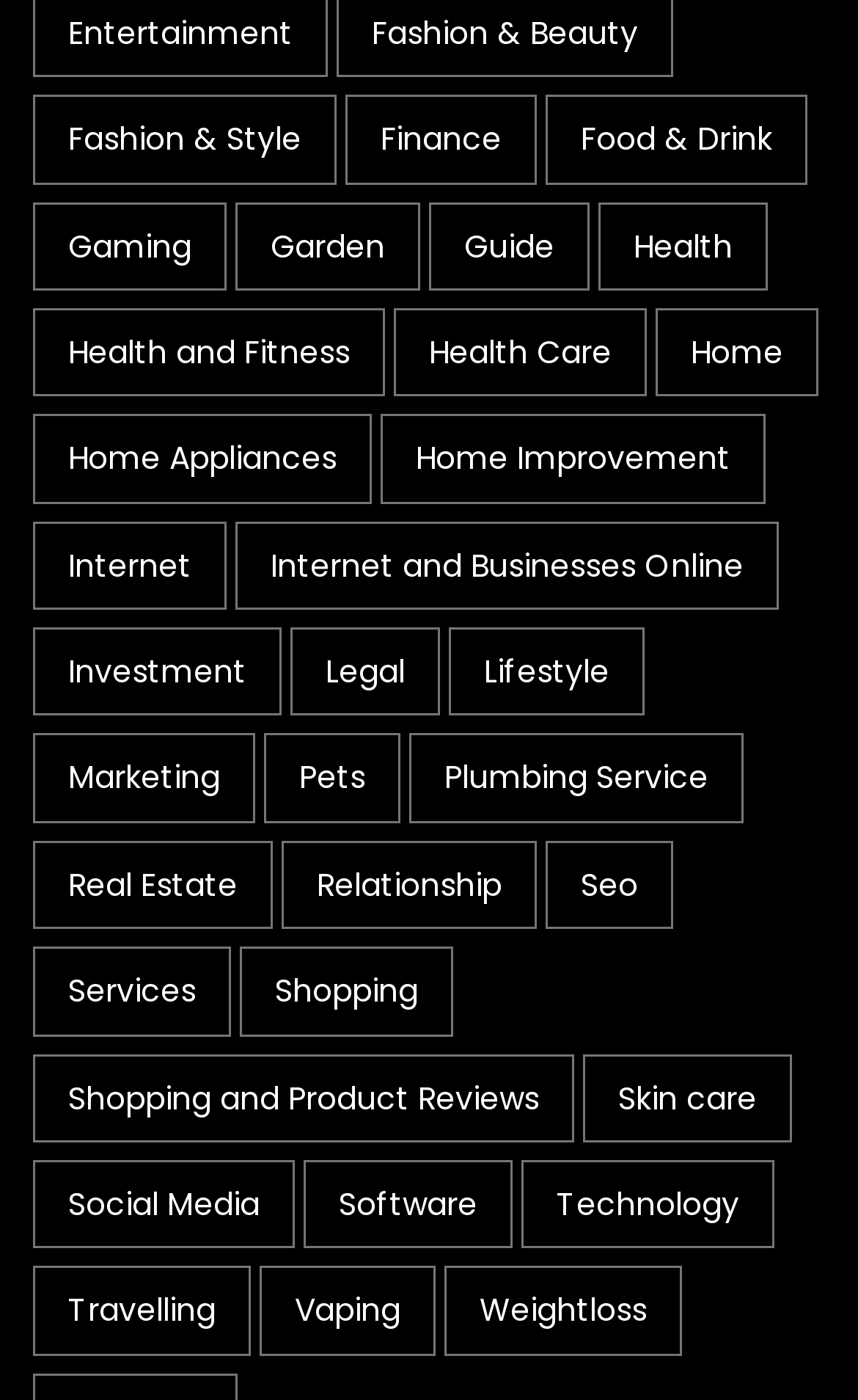Could you specify the bounding box coordinates for the clickable section to complete the following instruction: "View Travelling"?

[0.038, 0.905, 0.292, 0.968]